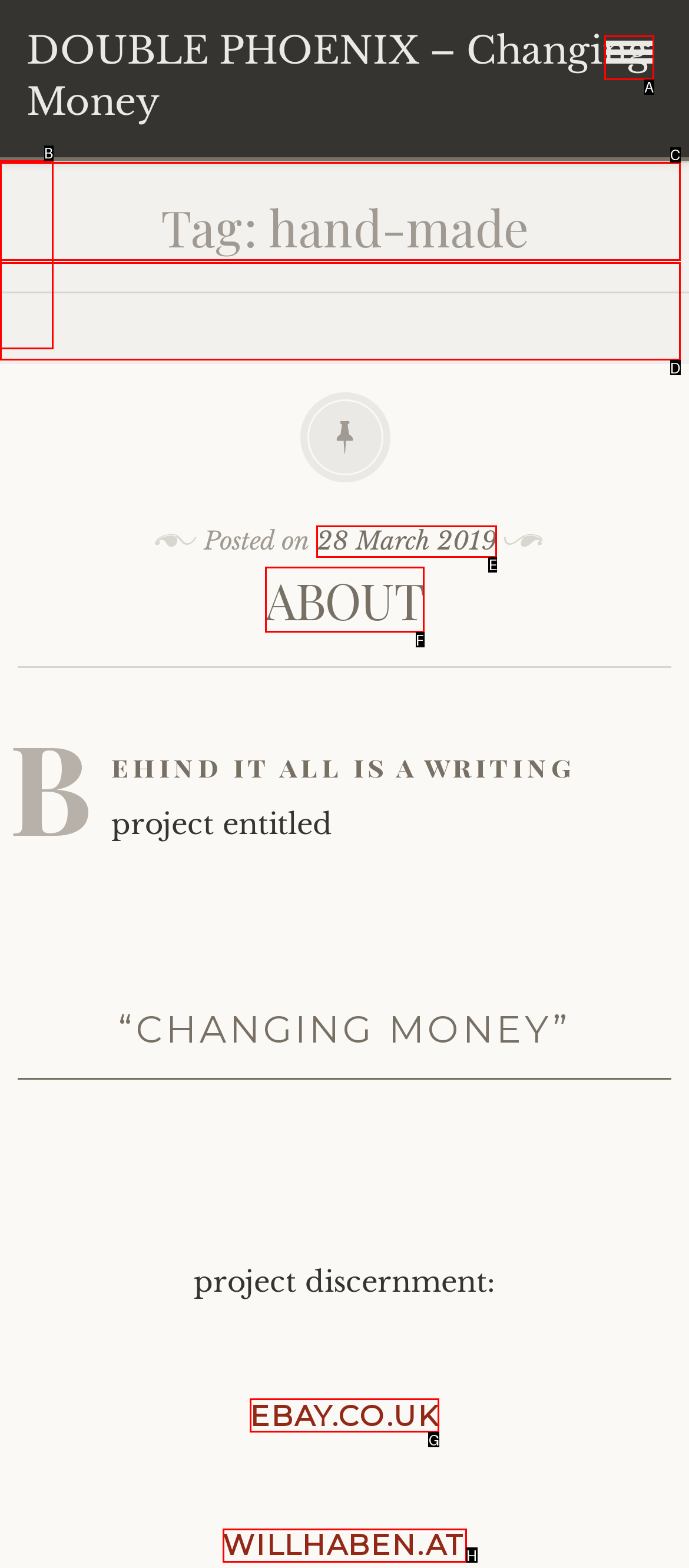From the provided options, pick the HTML element that matches the description: placeholder="Event Date". Respond with the letter corresponding to your choice.

None